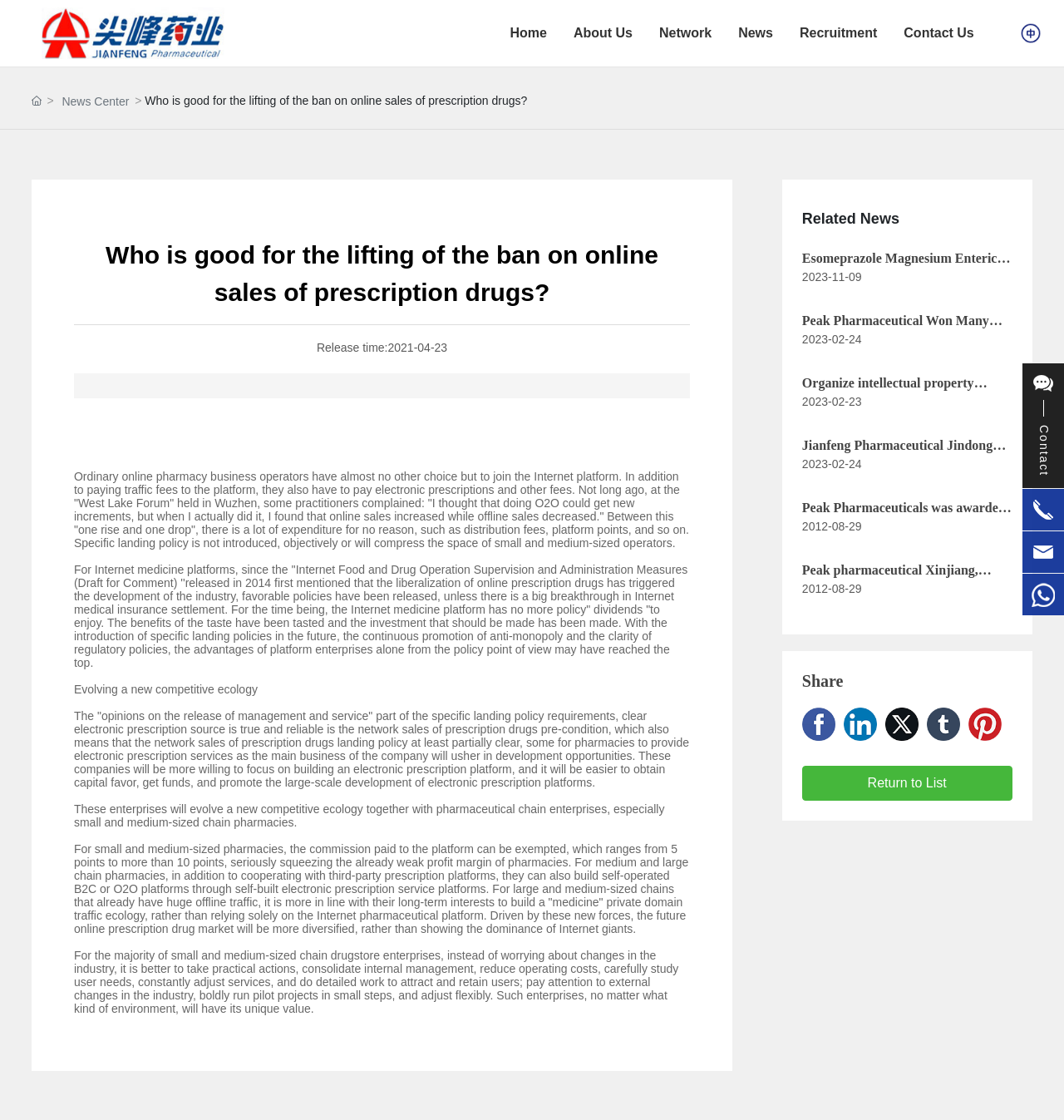Determine the bounding box coordinates of the clickable element to achieve the following action: 'View the 'Related News' section'. Provide the coordinates as four float values between 0 and 1, formatted as [left, top, right, bottom].

[0.754, 0.182, 0.951, 0.209]